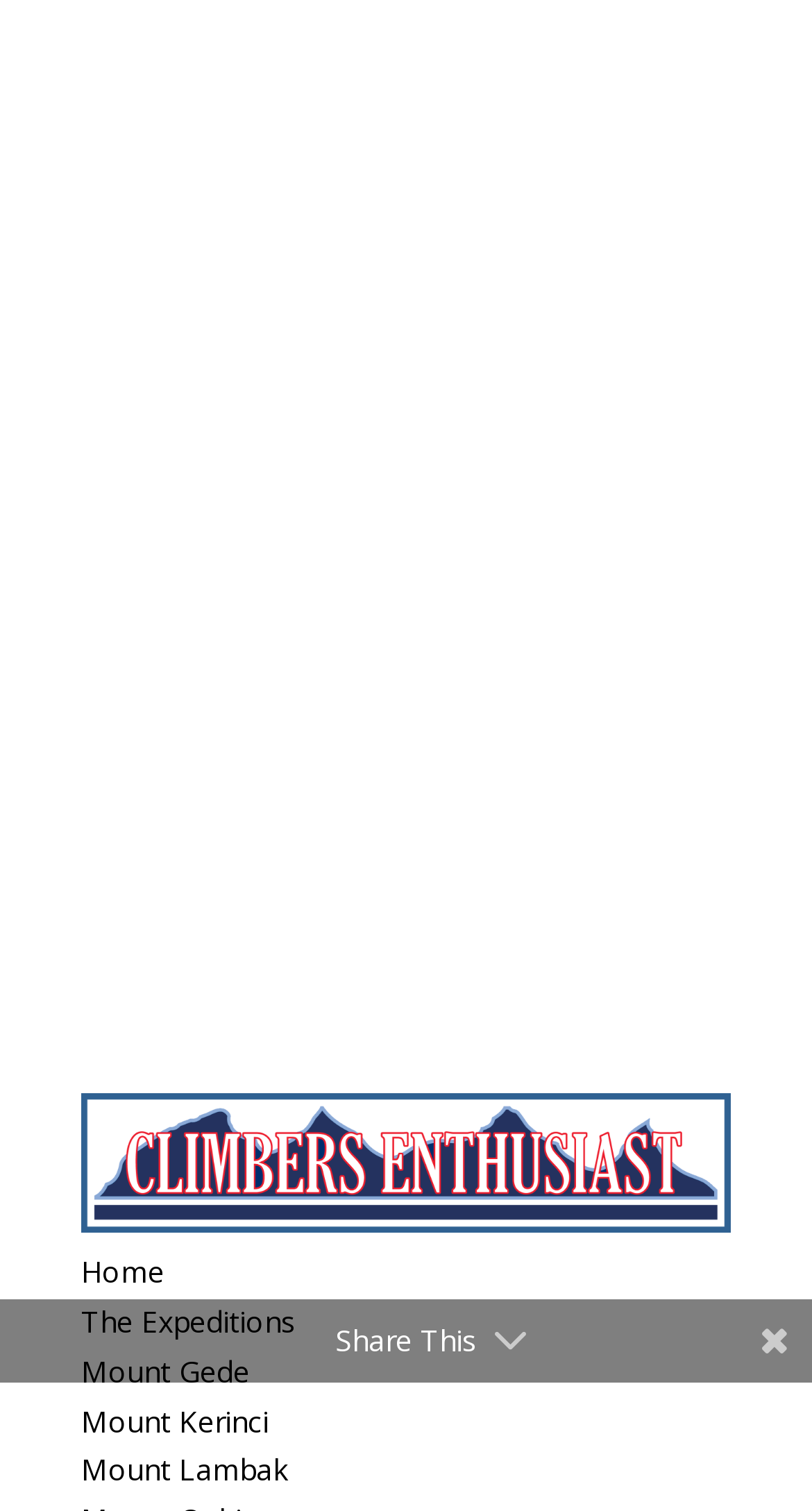How many main navigation links are there?
Using the image as a reference, give an elaborate response to the question.

I counted the number of main navigation links, which are 'Climbers Enthusiast', 'Home', 'The Expeditions', 'Mount Gede', 'Mount Kerinci', and 'Mount Lambak', and there are 5 in total.